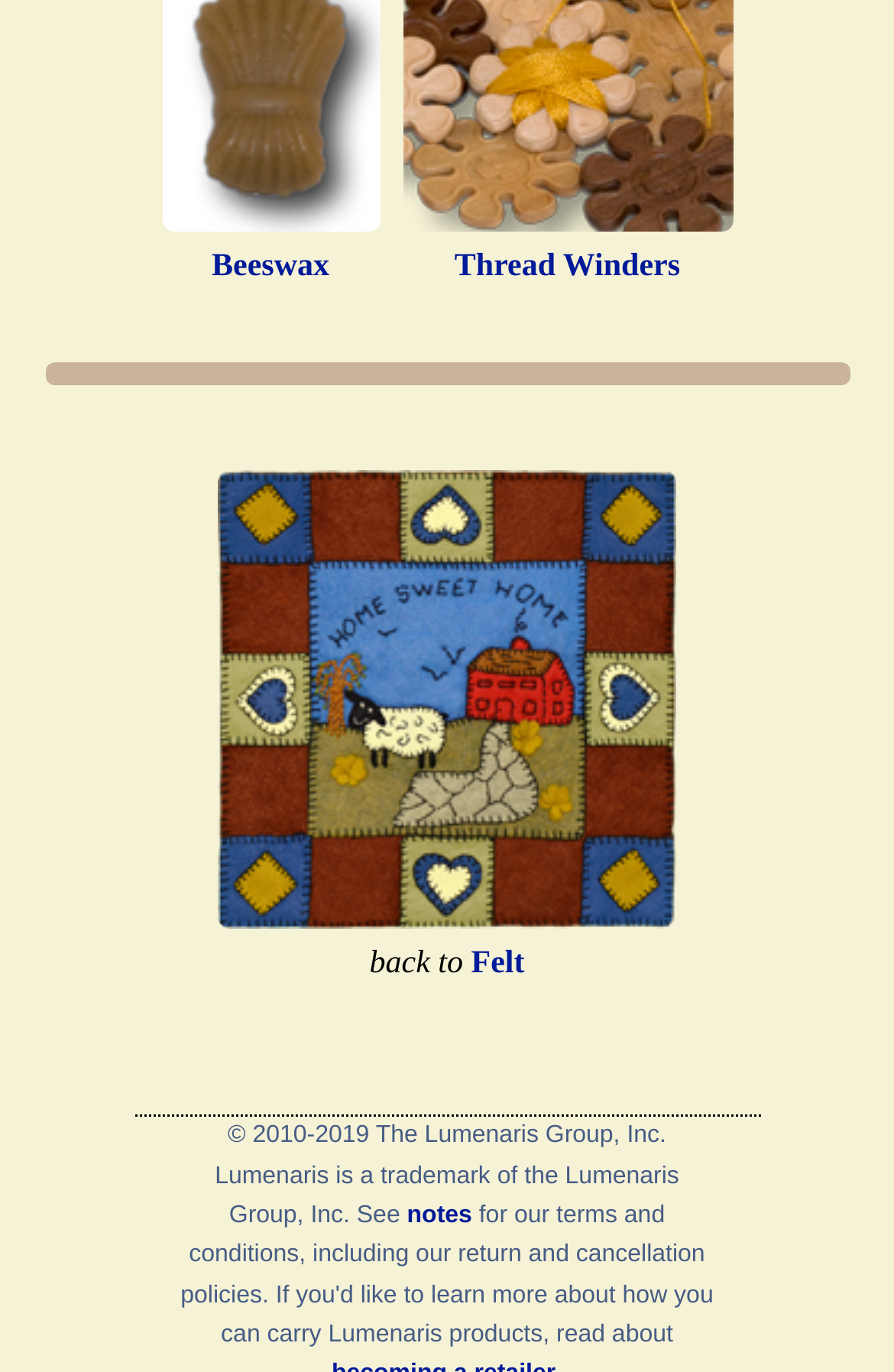Using the element description parent_node: back to Felt, predict the bounding box coordinates for the UI element. Provide the coordinates in (top-left x, top-left y, bottom-right x, bottom-right y) format with values ranging from 0 to 1.

[0.244, 0.343, 0.756, 0.677]